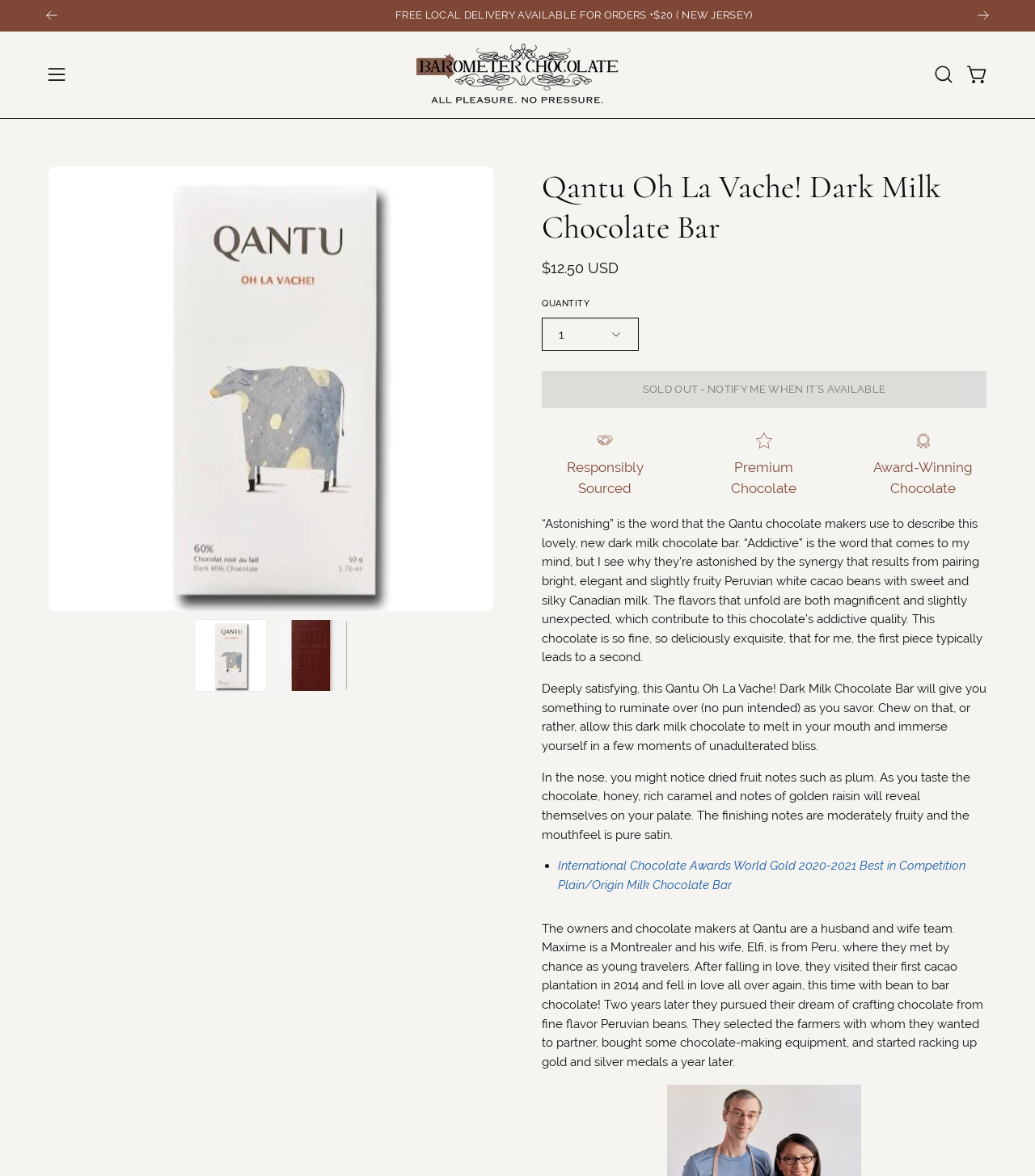Create a detailed narrative describing the layout and content of the webpage.

This webpage is about a specific chocolate product, the Qantu Oh La Vache! Dark Milk Chocolate Bar. At the top of the page, there is a navigation menu button on the left and a search bar button on the right. Below the navigation menu button, there is a heading that reads "Barometer Chocolate" with a logo image next to it. 

On the top-right corner, there are three buttons: "FREE LOCAL DELIVERY AVAILABLE FOR ORDERS +$20 (NEW JERSEY)" with "Previous" and "Next" buttons on either side. 

Below the heading, there is a large image of the chocolate bar, which can be opened in a lightbox. Next to the image, there is a link to open the cart drawer. 

The main content of the page is divided into sections. The first section has a heading that reads "Qantu Oh La Vache! Dark Milk Chocolate Bar" and displays the price of the product, "$12.50 USD". Below the price, there are buttons to select the quantity and a "SOLD OUT - NOTIFY ME WHEN IT’S AVAILABLE" button. 

The next section describes the product features, including "Responsibly Sourced", "Premium Chocolate", and "Award-Winning Chocolate". 

Following this section, there are three paragraphs of text that describe the chocolate's taste, texture, and ingredients. The text is quite detailed, mentioning specific flavors and notes, such as dried fruit, honey, caramel, and golden raisin. 

Finally, there is a section that lists an award the chocolate has won, the International Chocolate Awards World Gold 2020-2021 Best in Competition Plain/Origin Milk Chocolate Bar. The last paragraph on the page tells the story of the chocolate makers, a husband and wife team who founded Qantu.